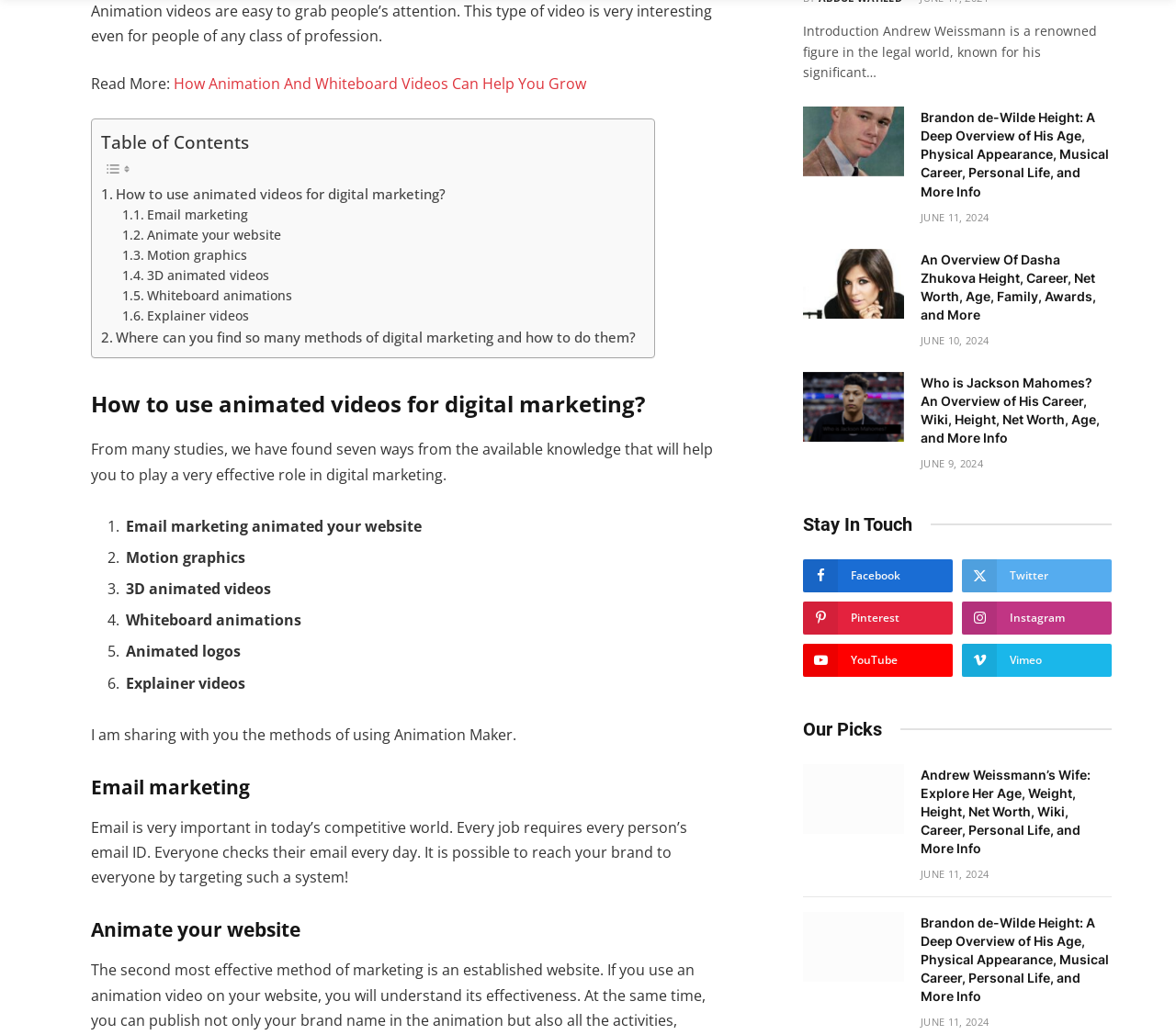Show the bounding box coordinates of the element that should be clicked to complete the task: "Read more about 'How to use animated videos for digital marketing?'".

[0.086, 0.177, 0.379, 0.198]